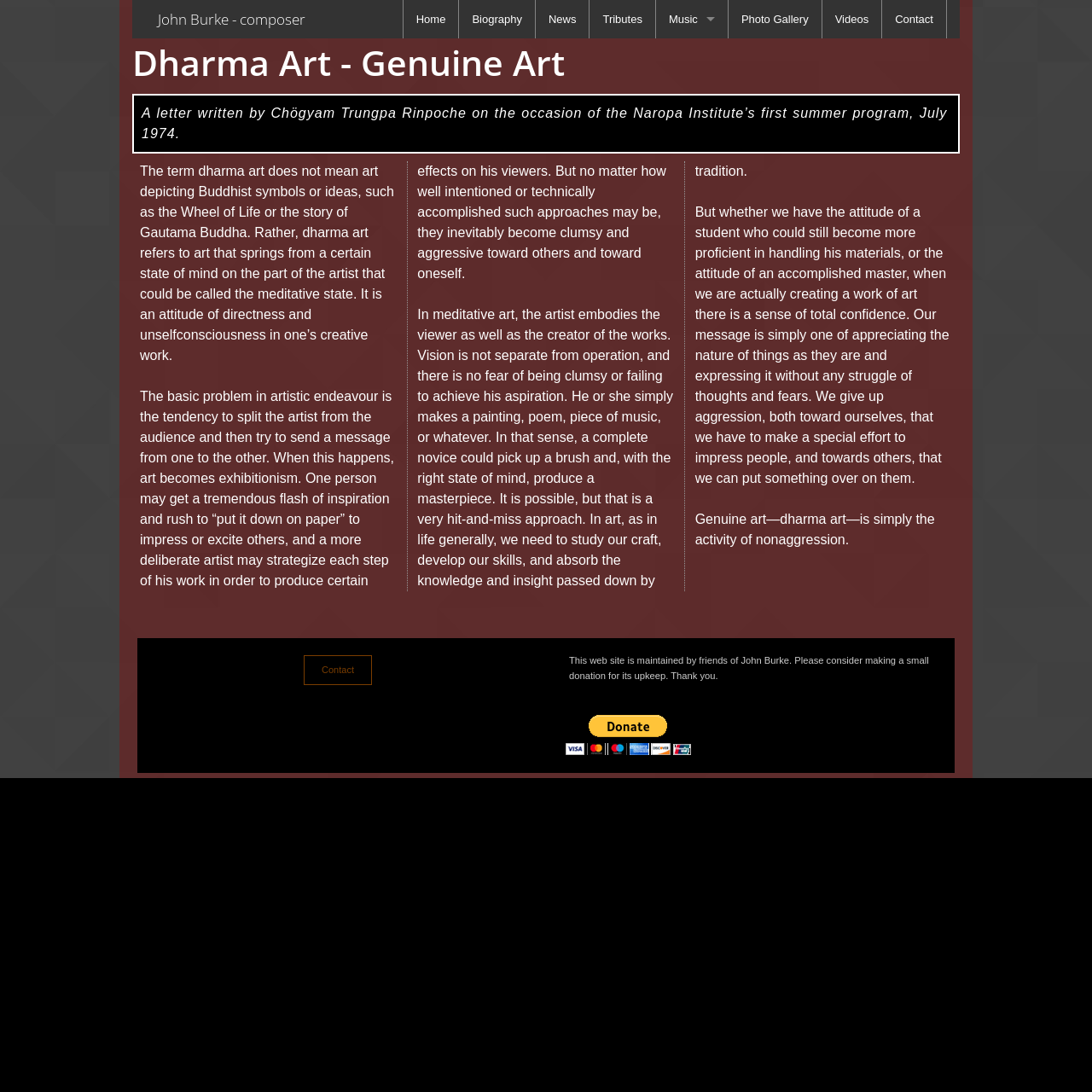Given the webpage screenshot and the description, determine the bounding box coordinates (top-left x, top-left y, bottom-right x, bottom-right y) that define the location of the UI element matching this description: Du spirituel dans l'art

[0.47, 0.07, 0.535, 0.105]